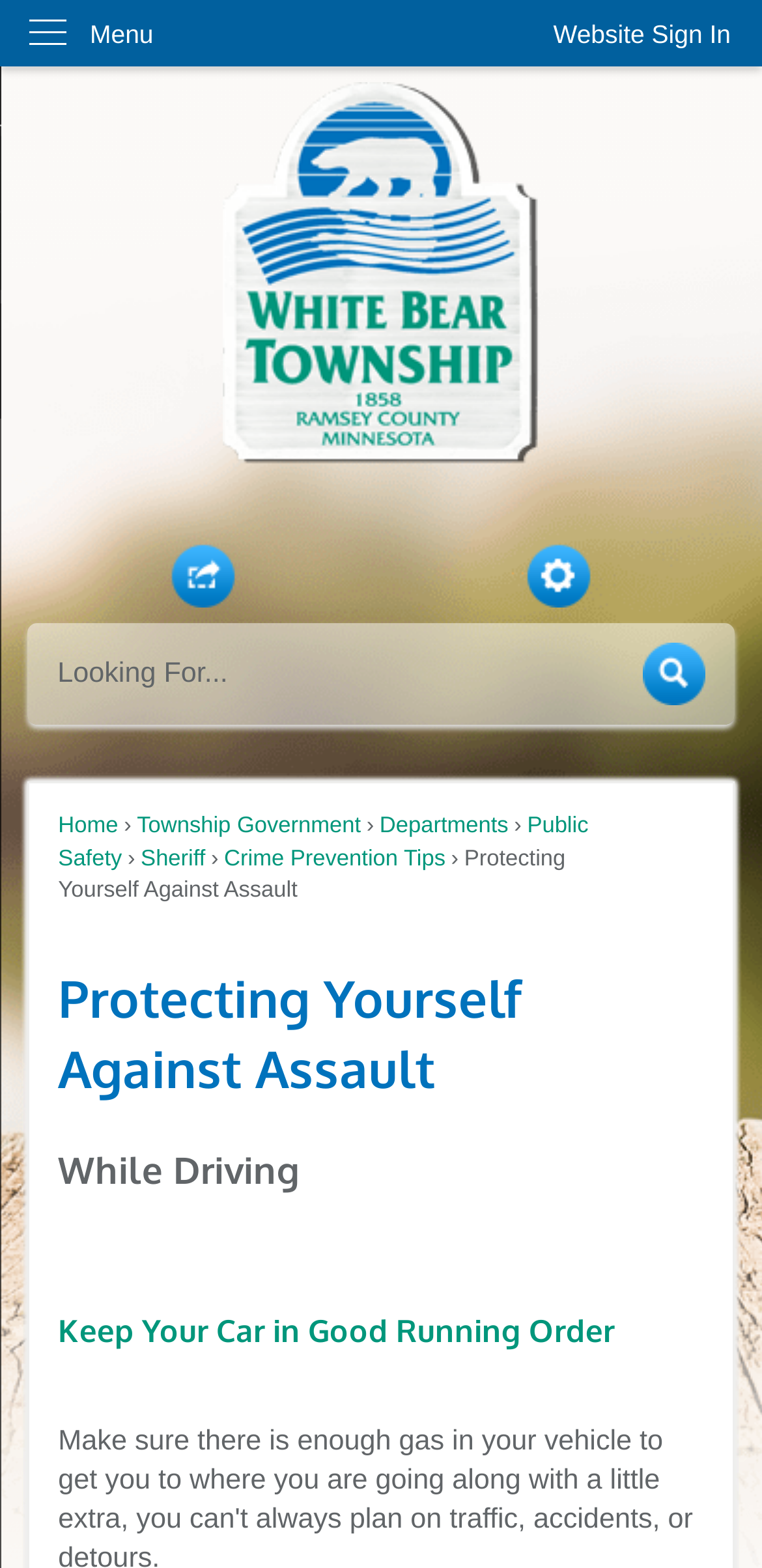Determine the bounding box coordinates for the area you should click to complete the following instruction: "Sign in to the website".

[0.685, 0.0, 1.0, 0.044]